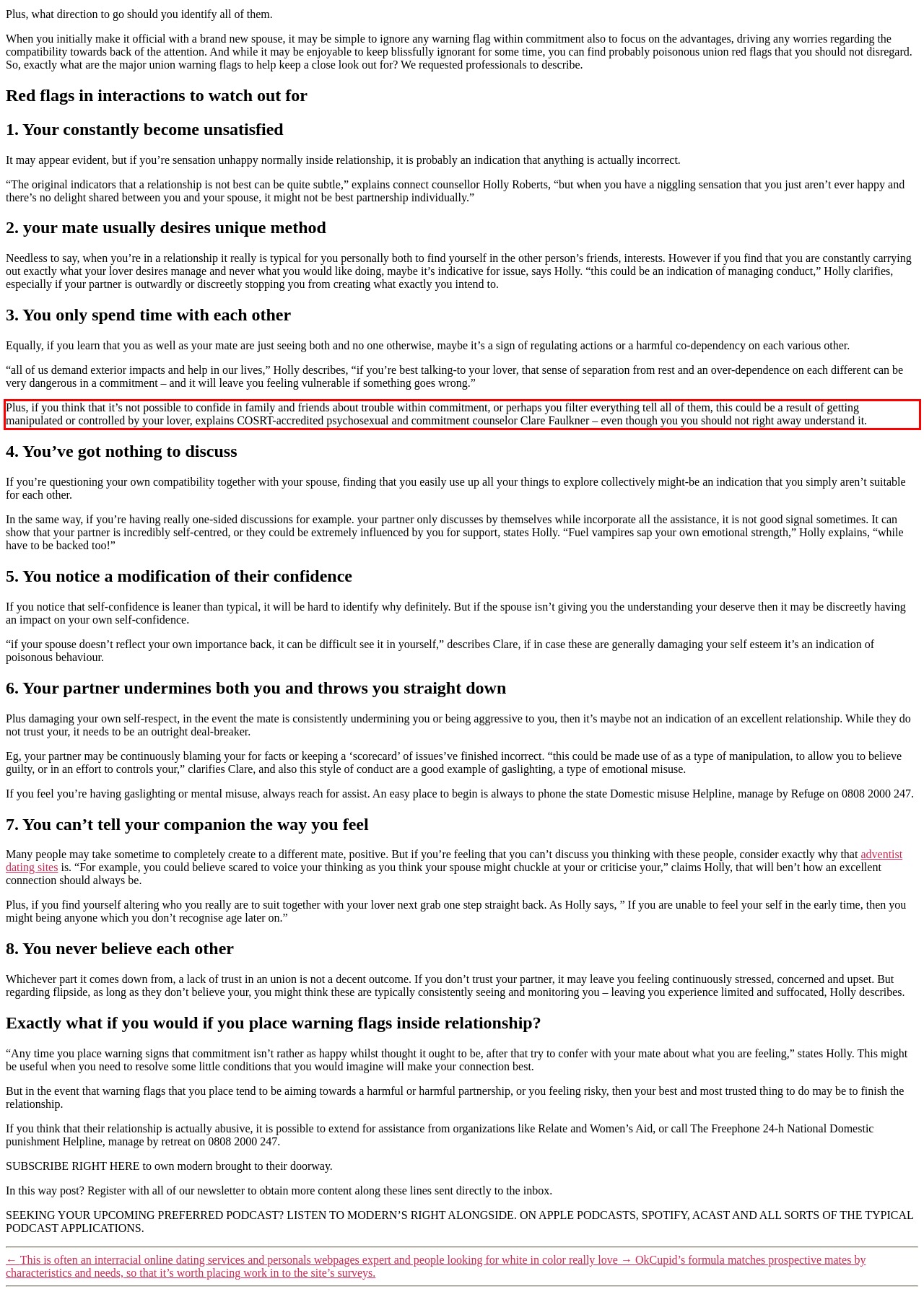Analyze the webpage screenshot and use OCR to recognize the text content in the red bounding box.

Plus, if you think that it’s not possible to confide in family and friends about trouble within commitment, or perhaps you filter everything tell all of them, this could be a result of getting manipulated or controlled by your lover, explains COSRT-accredited psychosexual and commitment counselor Clare Faulkner – even though you you should not right away understand it.